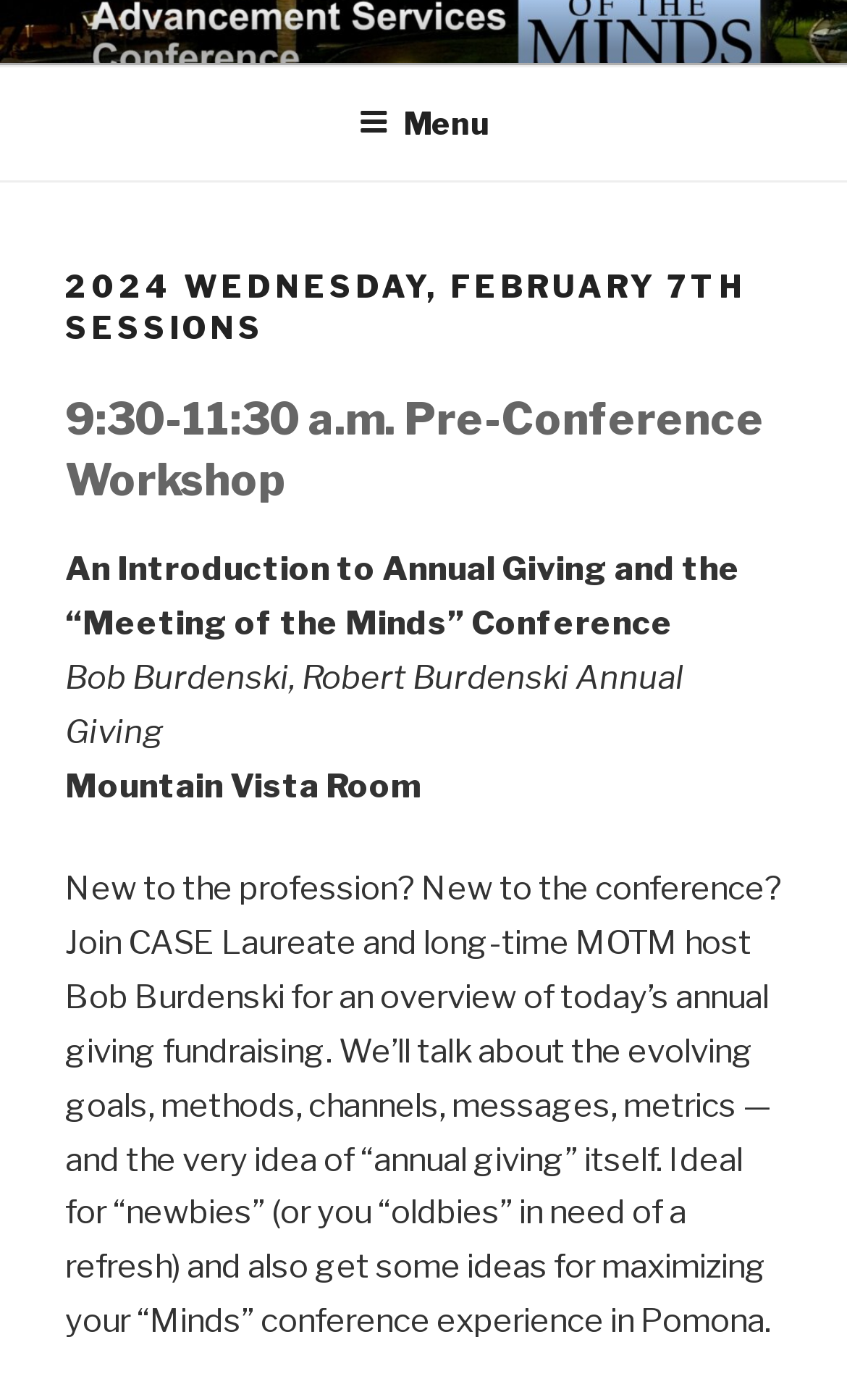Please answer the following question using a single word or phrase: 
Who is the host of the pre-conference workshop?

Bob Burdenski